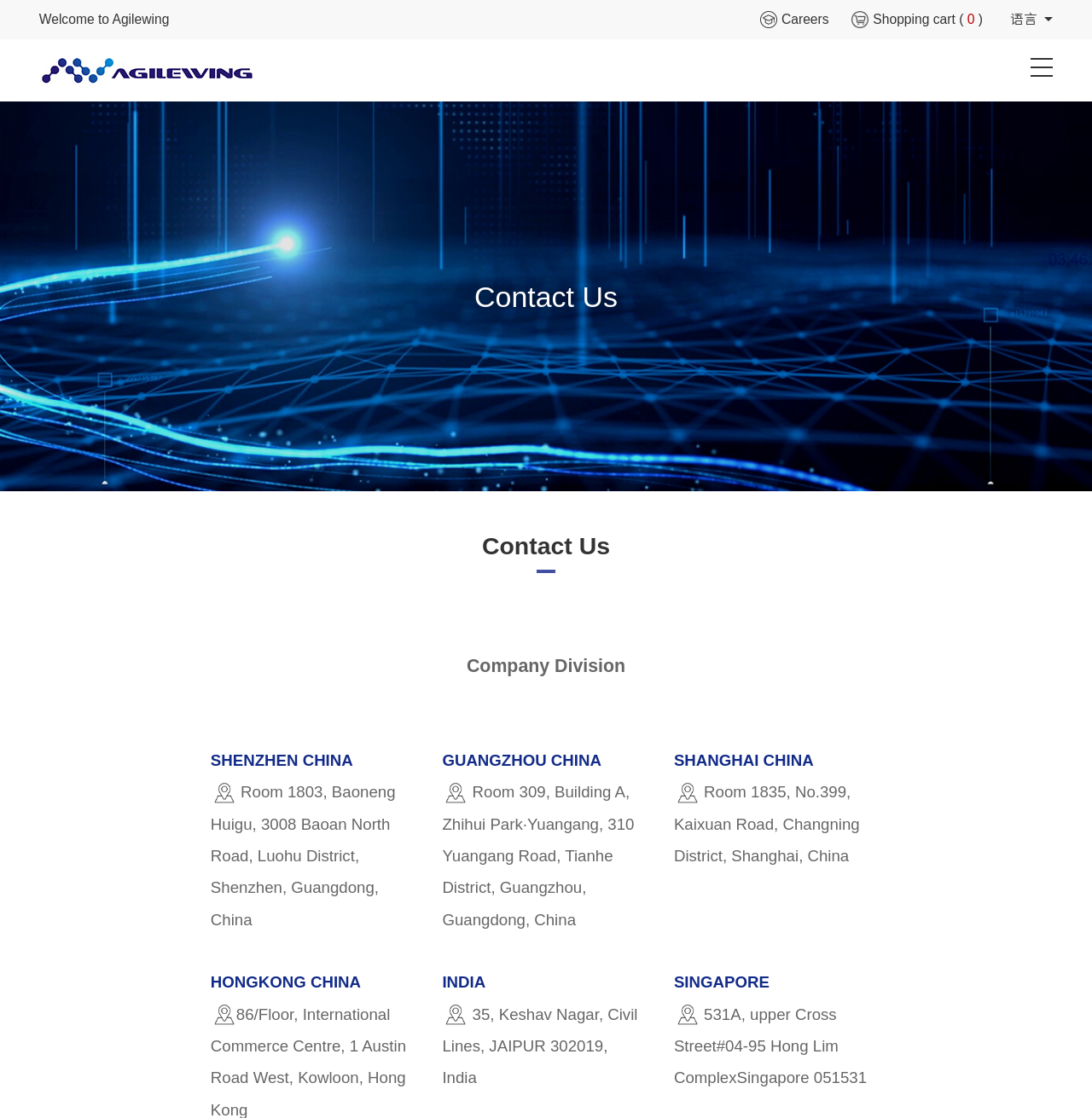What is the address of the company's office in India?
Please answer the question with a detailed and comprehensive explanation.

The address of the company's office in India is obtained from the StaticText element with the text '35, Keshav Nagar, Civil Lines, JAIPUR 302019, India' at coordinates [0.405, 0.899, 0.584, 0.972]